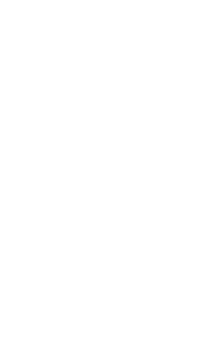Elaborate on the image by describing it in detail.

The image depicts a generic visual element that serves as part of an interactive feature on a webpage. Positioned in a promotional context, it likely represents a scene or character relevant to a game or application highlighted on the site. This visual is part of a carousel or slideshow, suggesting it may relate to various gameplay features or advertisements. The surrounding environment includes navigation controls for moving through multiple images, indicating that users can explore different aspects of the game or service being presented.